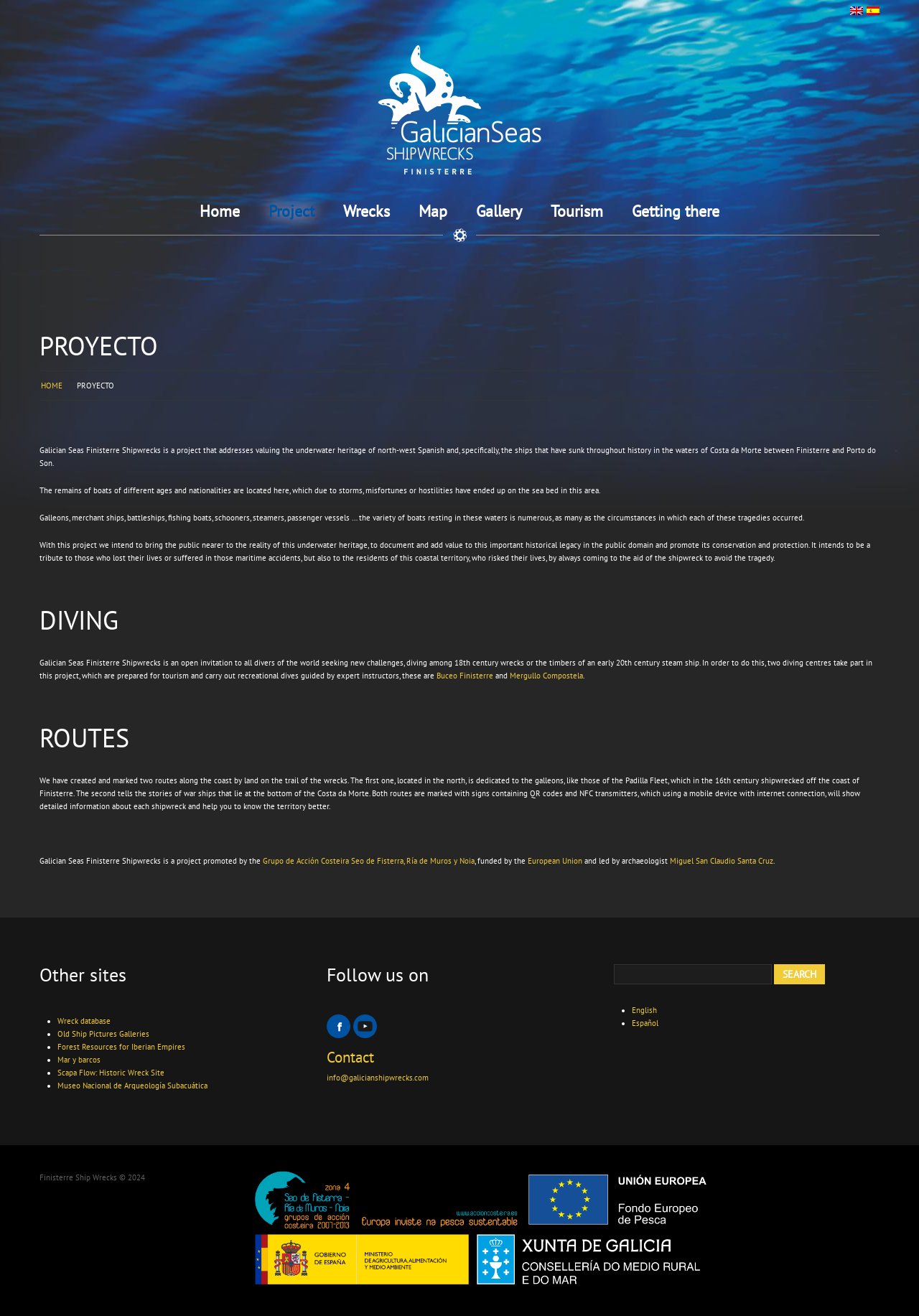Determine the bounding box coordinates of the clickable region to carry out the instruction: "Contact us".

[0.355, 0.799, 0.645, 0.809]